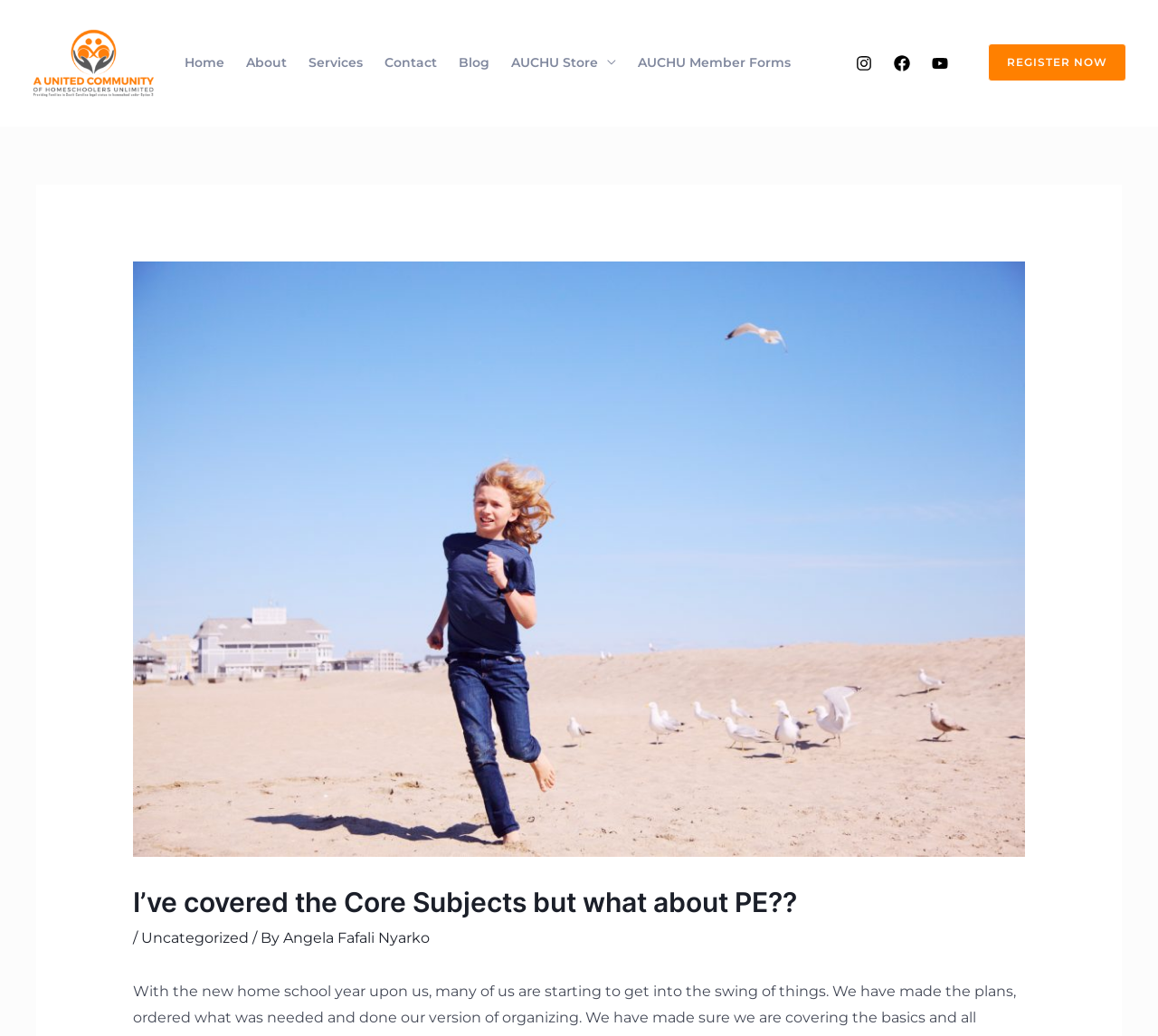Determine the bounding box coordinates for the element that should be clicked to follow this instruction: "read about the author". The coordinates should be given as four float numbers between 0 and 1, in the format [left, top, right, bottom].

[0.244, 0.897, 0.371, 0.914]